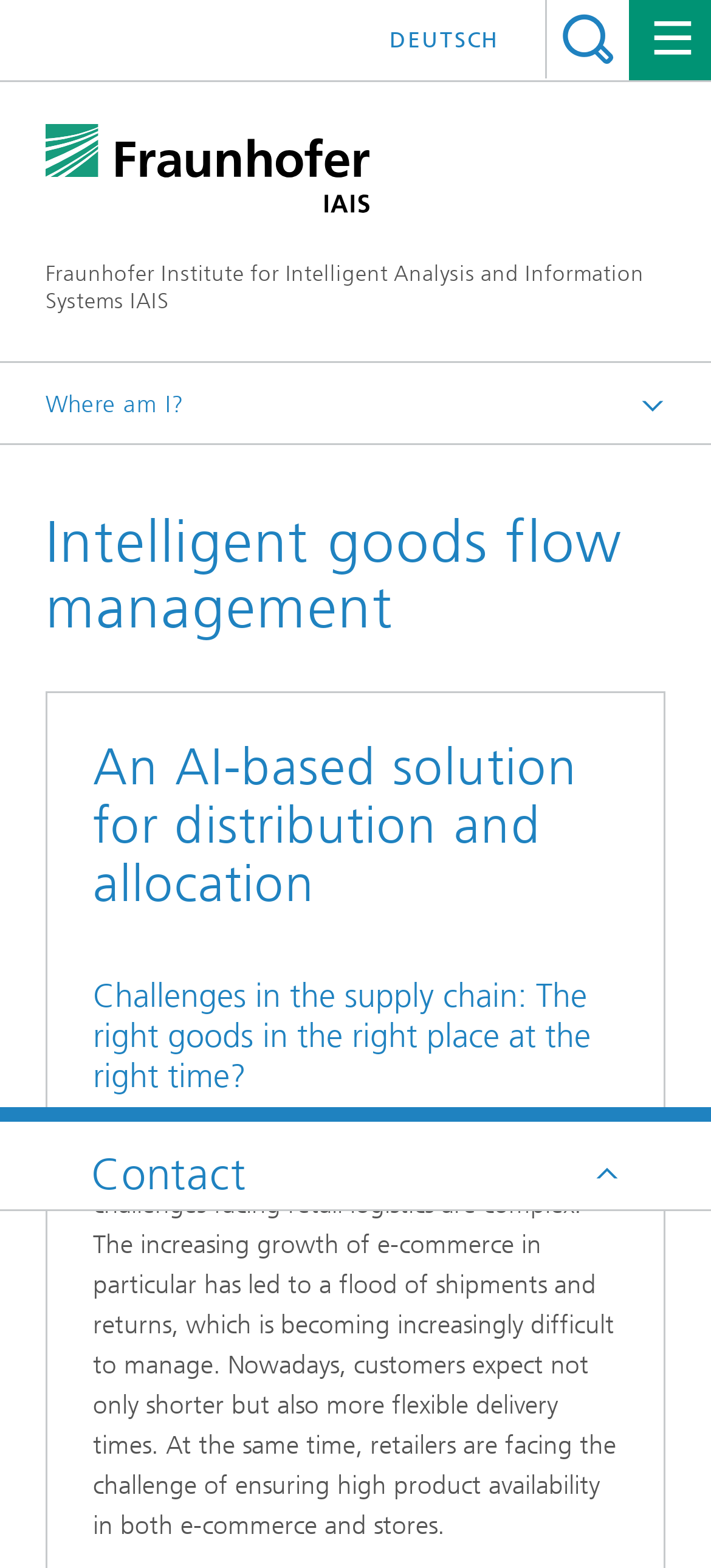Find and provide the bounding box coordinates for the UI element described with: "Search".

[0.769, 0.0, 0.885, 0.05]